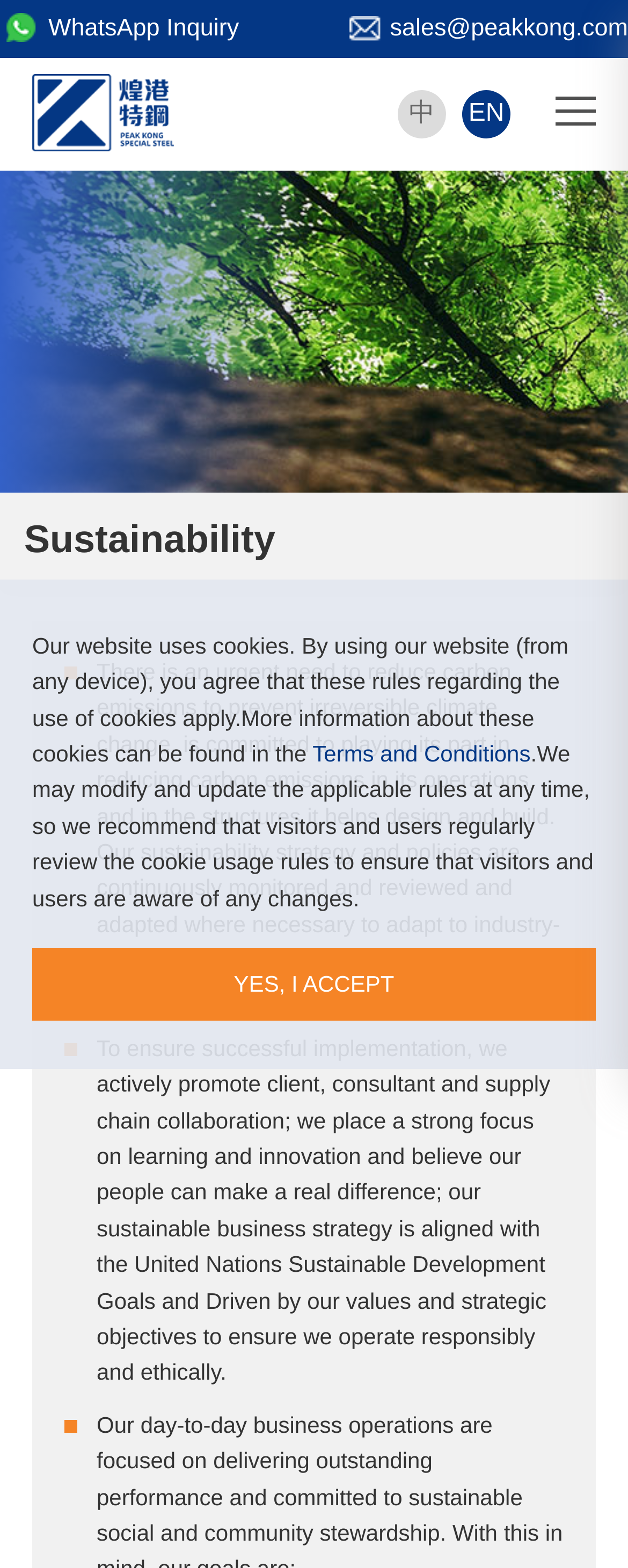What is the company's focus on?
Based on the image, give a concise answer in the form of a single word or short phrase.

Sustainability